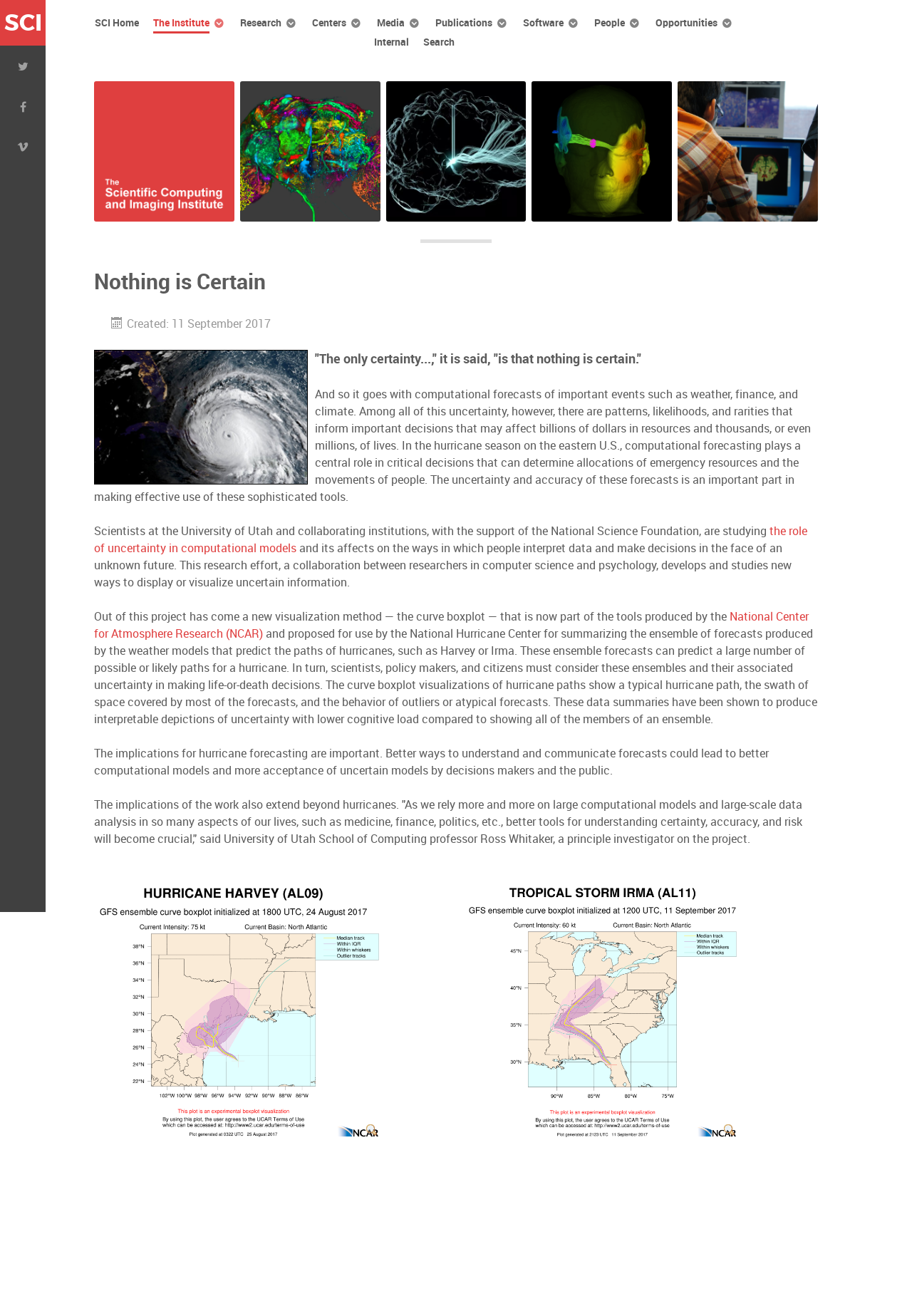Determine the bounding box coordinates of the clickable element to achieve the following action: 'Click on SCI Home'. Provide the coordinates as four float values between 0 and 1, formatted as [left, top, right, bottom].

[0.104, 0.01, 0.152, 0.024]